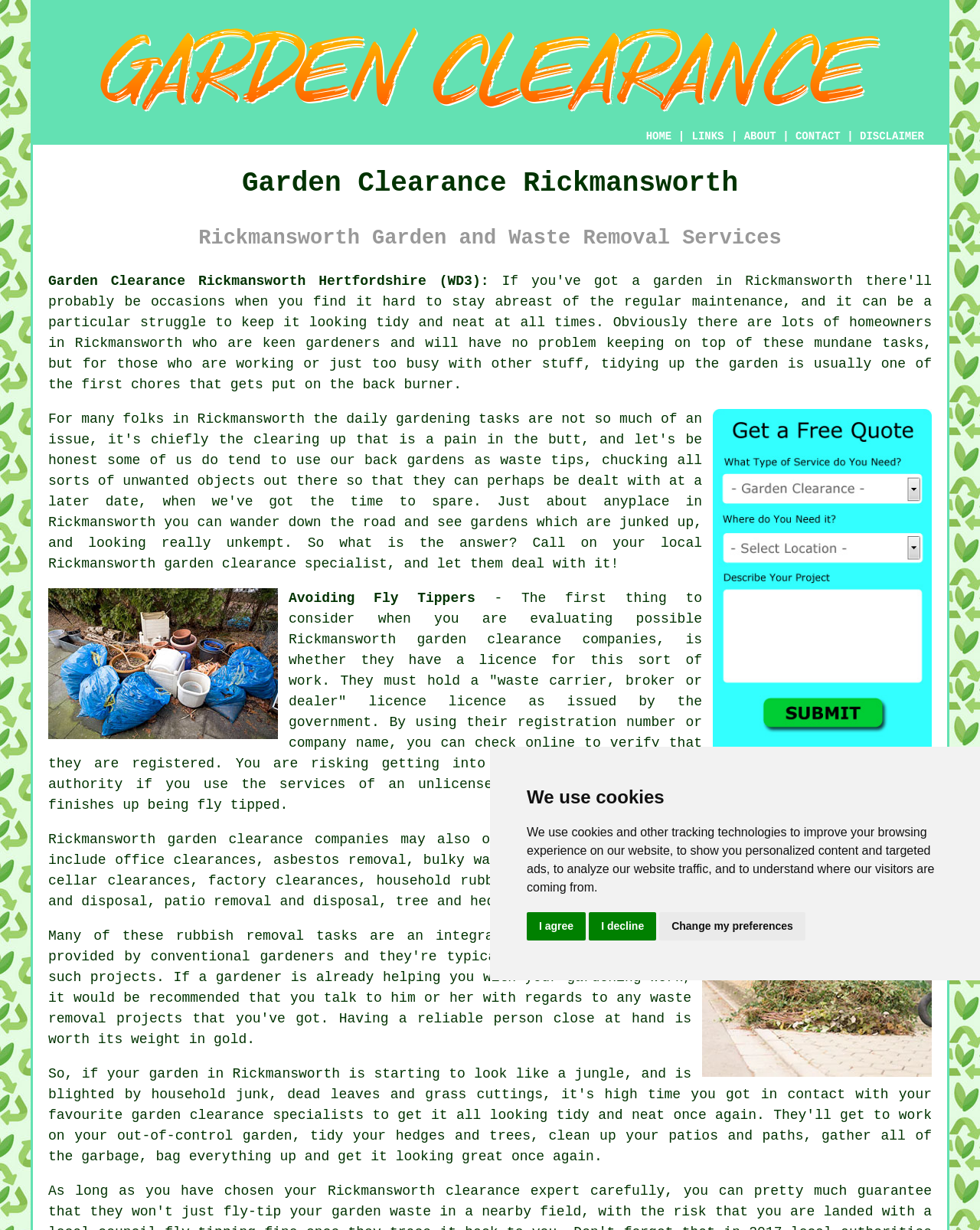Give a short answer to this question using one word or a phrase:
What is the importance of using a licensed company?

To avoid trouble with local authority